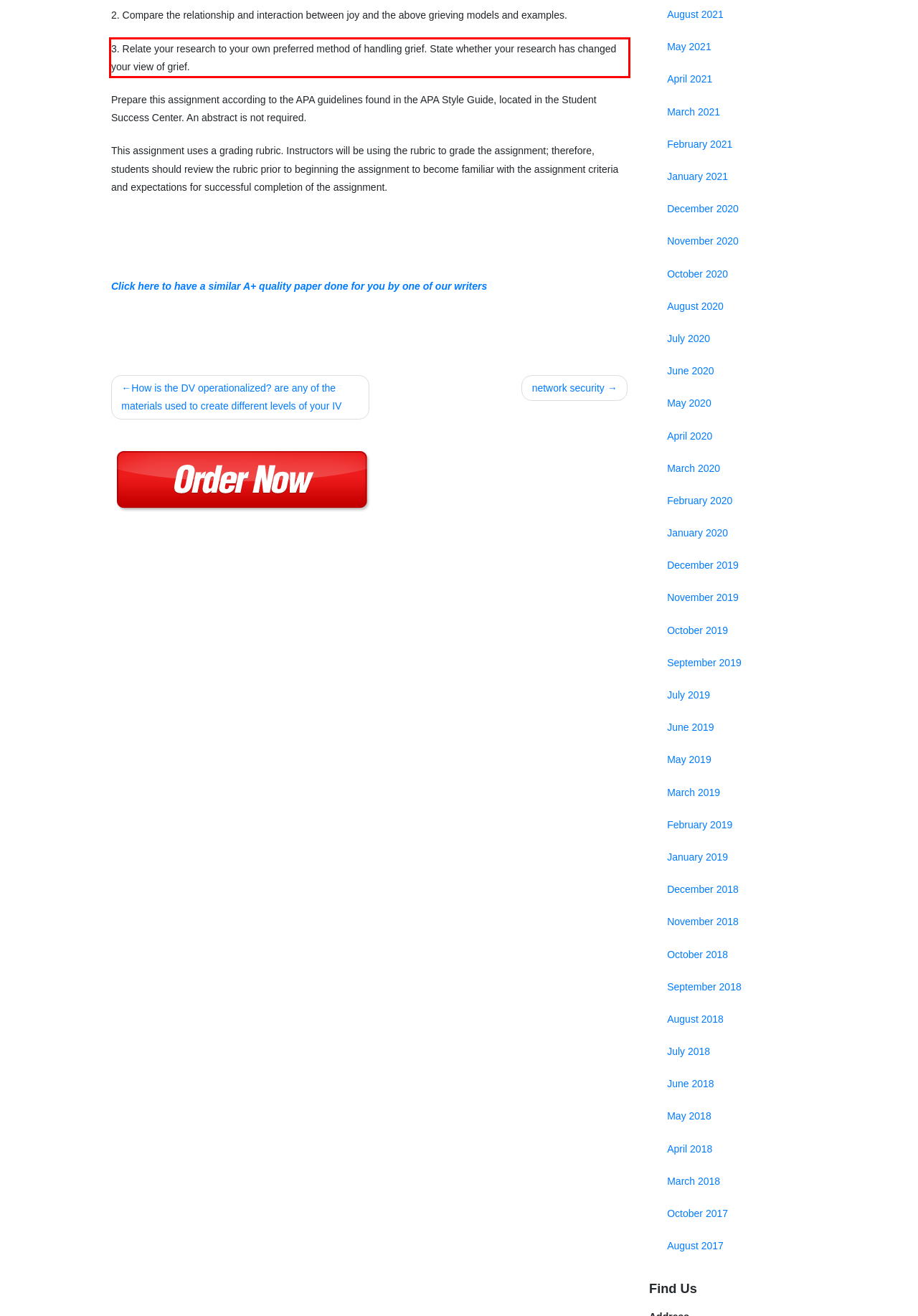Please take the screenshot of the webpage, find the red bounding box, and generate the text content that is within this red bounding box.

3. Relate your research to your own preferred method of handling grief. State whether your research has changed your view of grief.